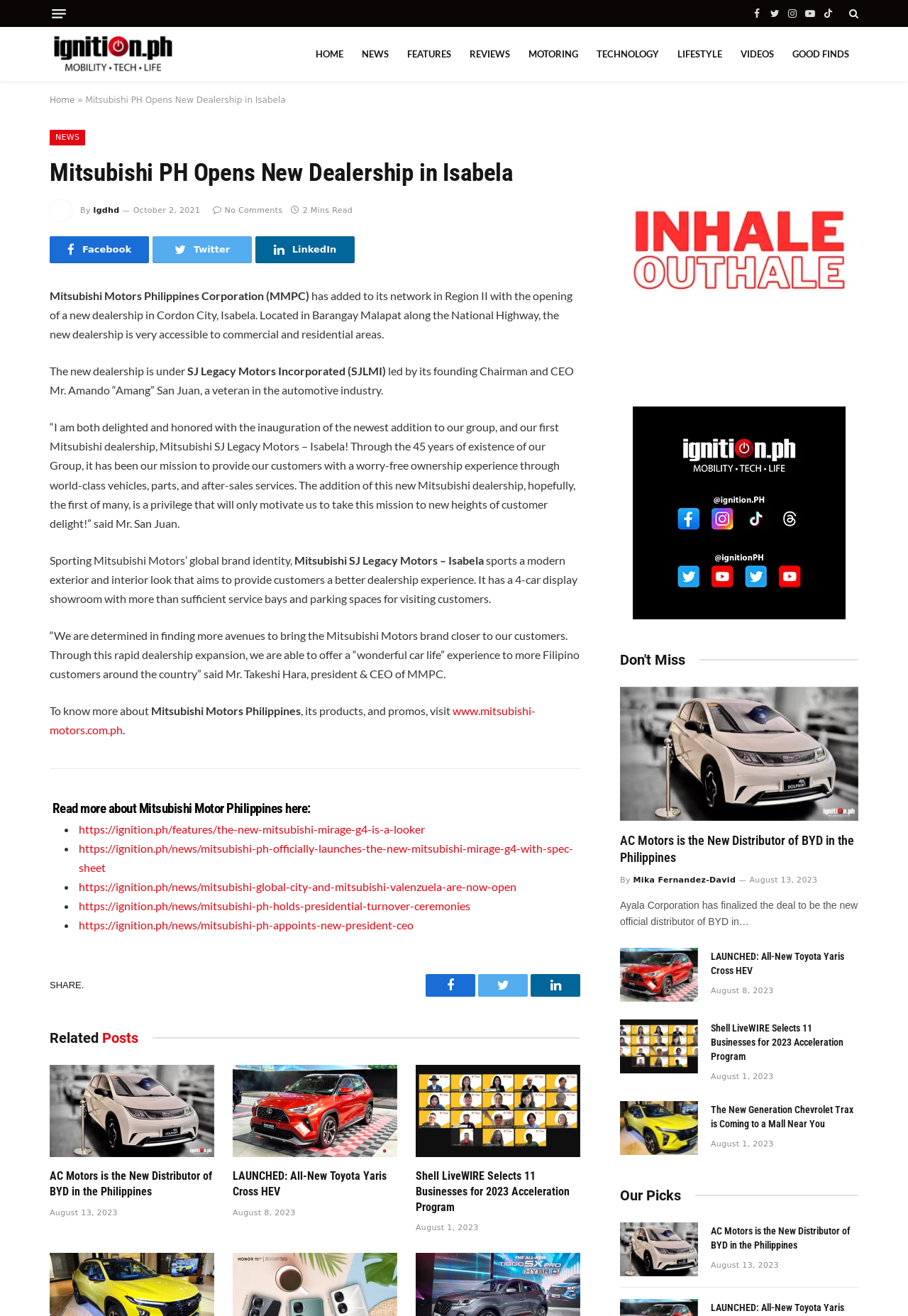What is the name of the company that opened a new dealership in Isabela?
Give a thorough and detailed response to the question.

The answer can be found in the article section of the webpage, where it is stated that 'Mitsubishi Motors Philippines Corporation (MMPC) has added to its network in Region II with the opening of a new dealership in Cordon City, Isabela.'